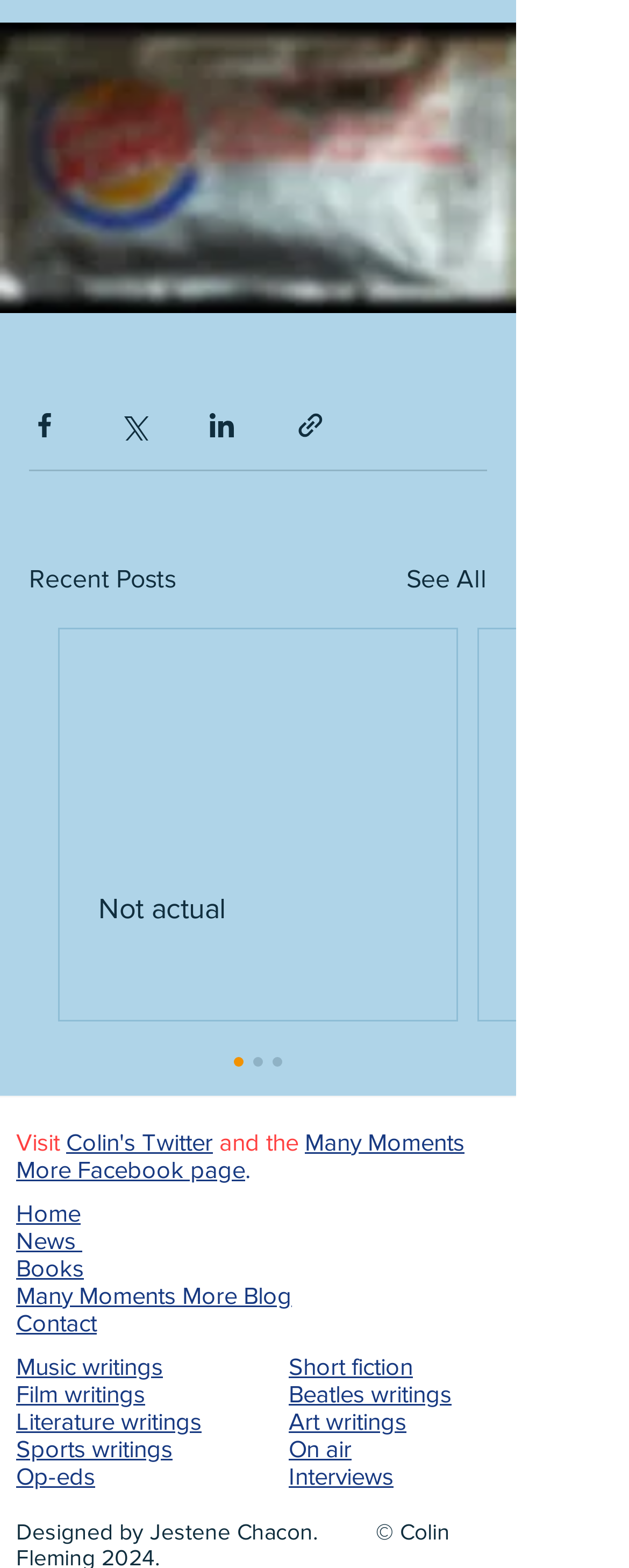Find the bounding box coordinates for the HTML element described in this sentence: "Many Moments More Blog". Provide the coordinates as four float numbers between 0 and 1, in the format [left, top, right, bottom].

[0.026, 0.817, 0.464, 0.834]